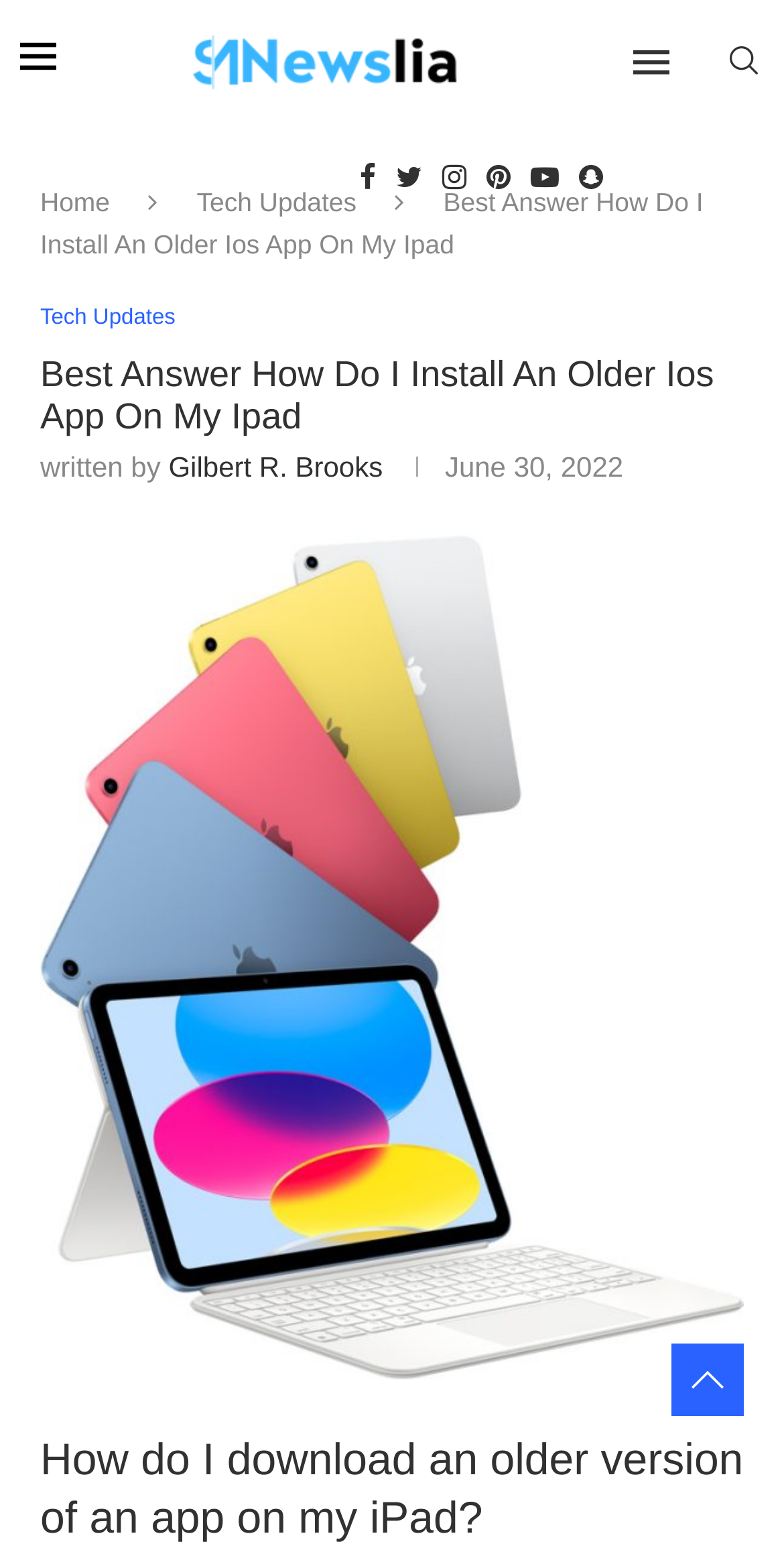Please identify the bounding box coordinates of the element's region that I should click in order to complete the following instruction: "Visit Brit's page". The bounding box coordinates consist of four float numbers between 0 and 1, i.e., [left, top, right, bottom].

None